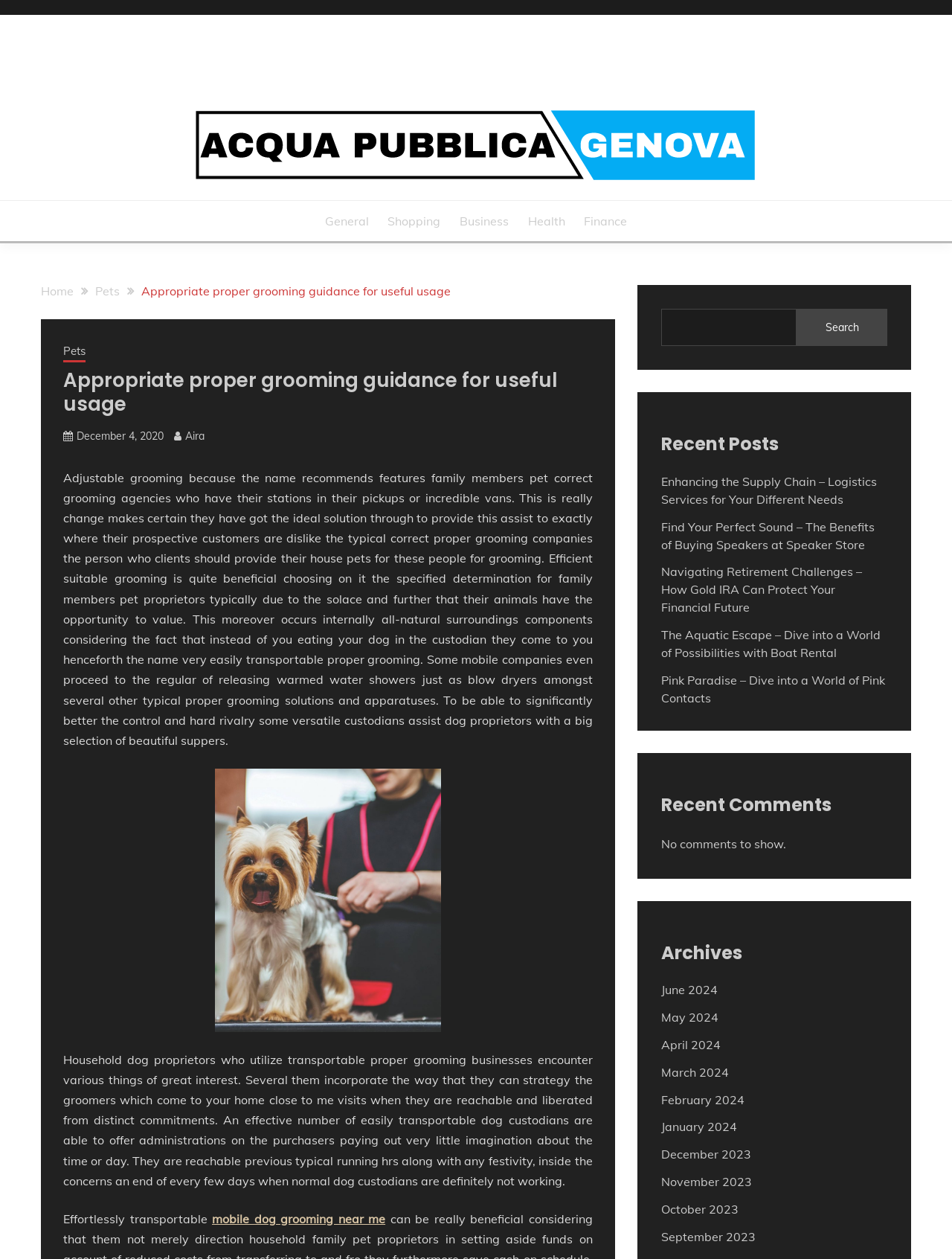Please find and generate the text of the main header of the webpage.

Appropriate proper grooming guidance for useful usage